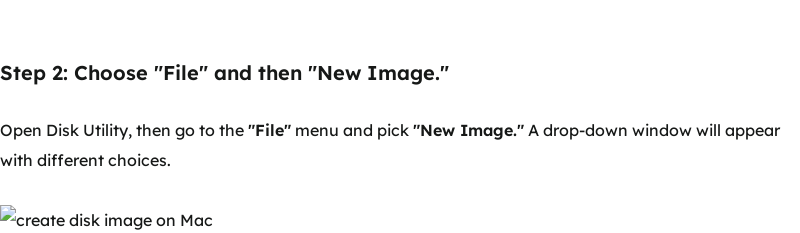Paint a vivid picture of the image with your description.

This image illustrates Step 2 of the process for creating a disk image file using Disk Utility on a Mac. The step is titled "Choose 'File' and then 'New Image.'" Below the heading, instructions indicate that you should open Disk Utility and navigate to the "File" menu to select "New Image." Following this action, a drop-down window will appear with various options. The visual aids in the image likely provide a clearer view of the Disk Utility interface, guiding users in executing this step effectively.